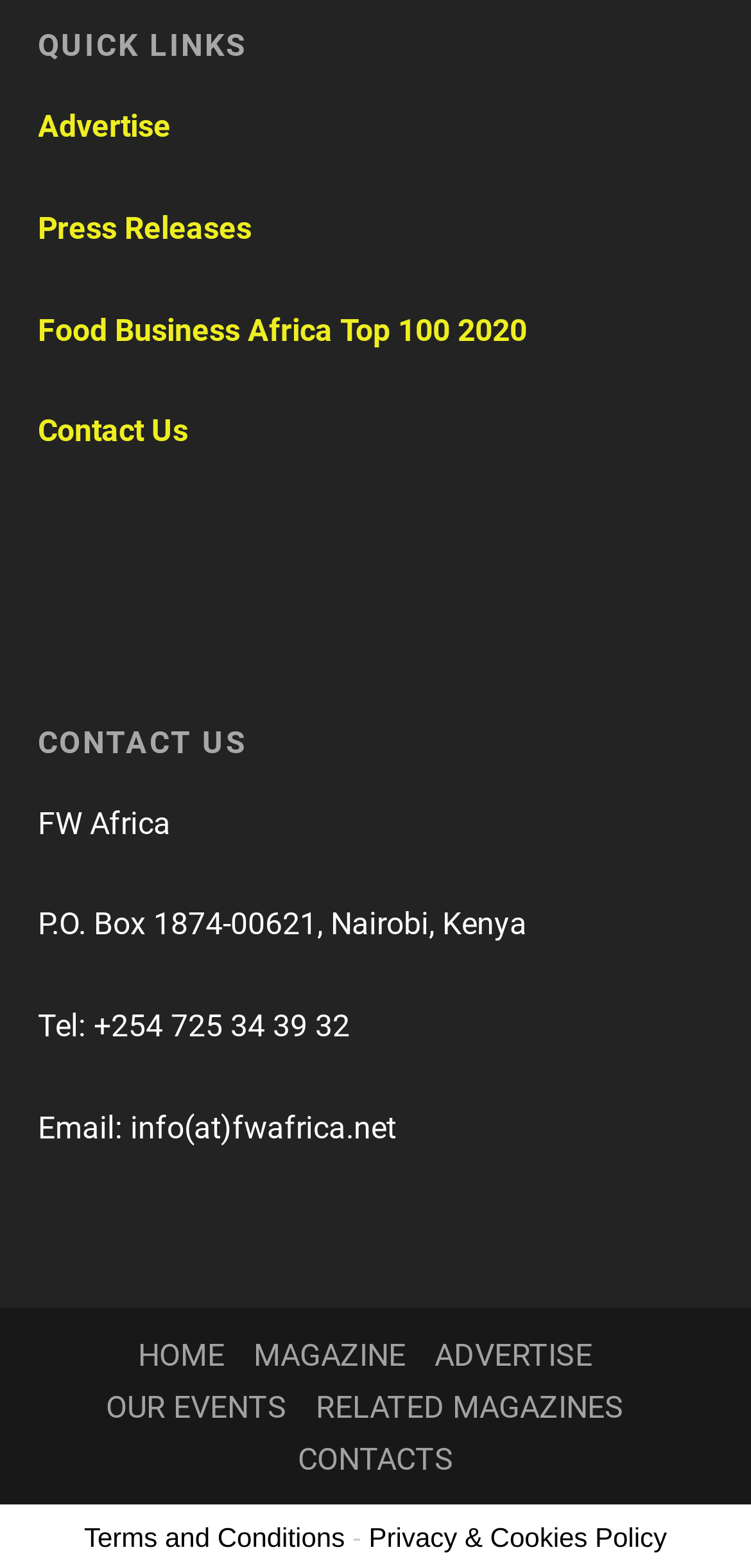Identify the bounding box coordinates for the UI element described as follows: "Terms and Conditions". Ensure the coordinates are four float numbers between 0 and 1, formatted as [left, top, right, bottom].

[0.112, 0.97, 0.459, 0.99]